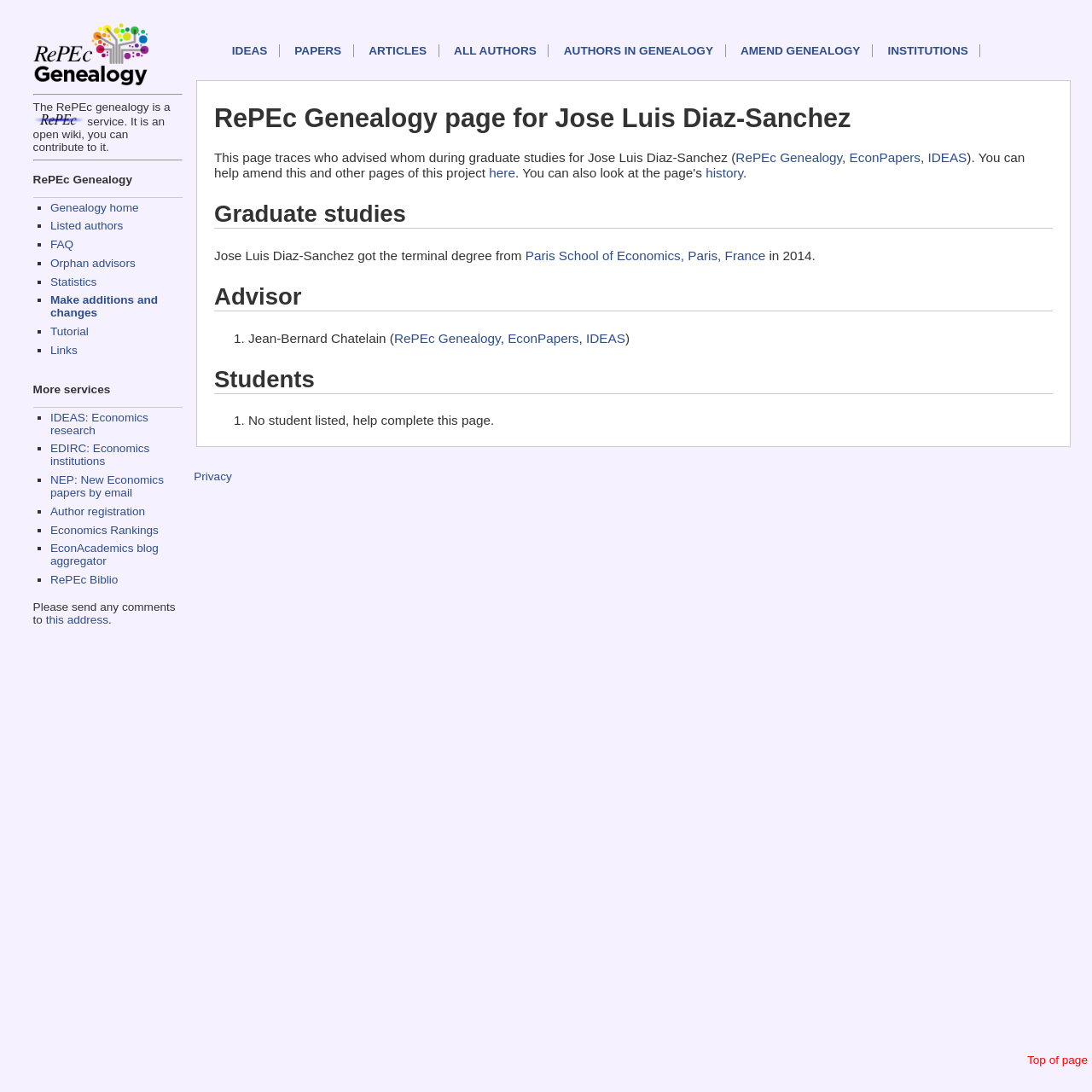Provide the bounding box coordinates of the area you need to click to execute the following instruction: "Click on the 'Combined Defence Services Examination (UPSC CDS 2024) – Apply Now' link".

None